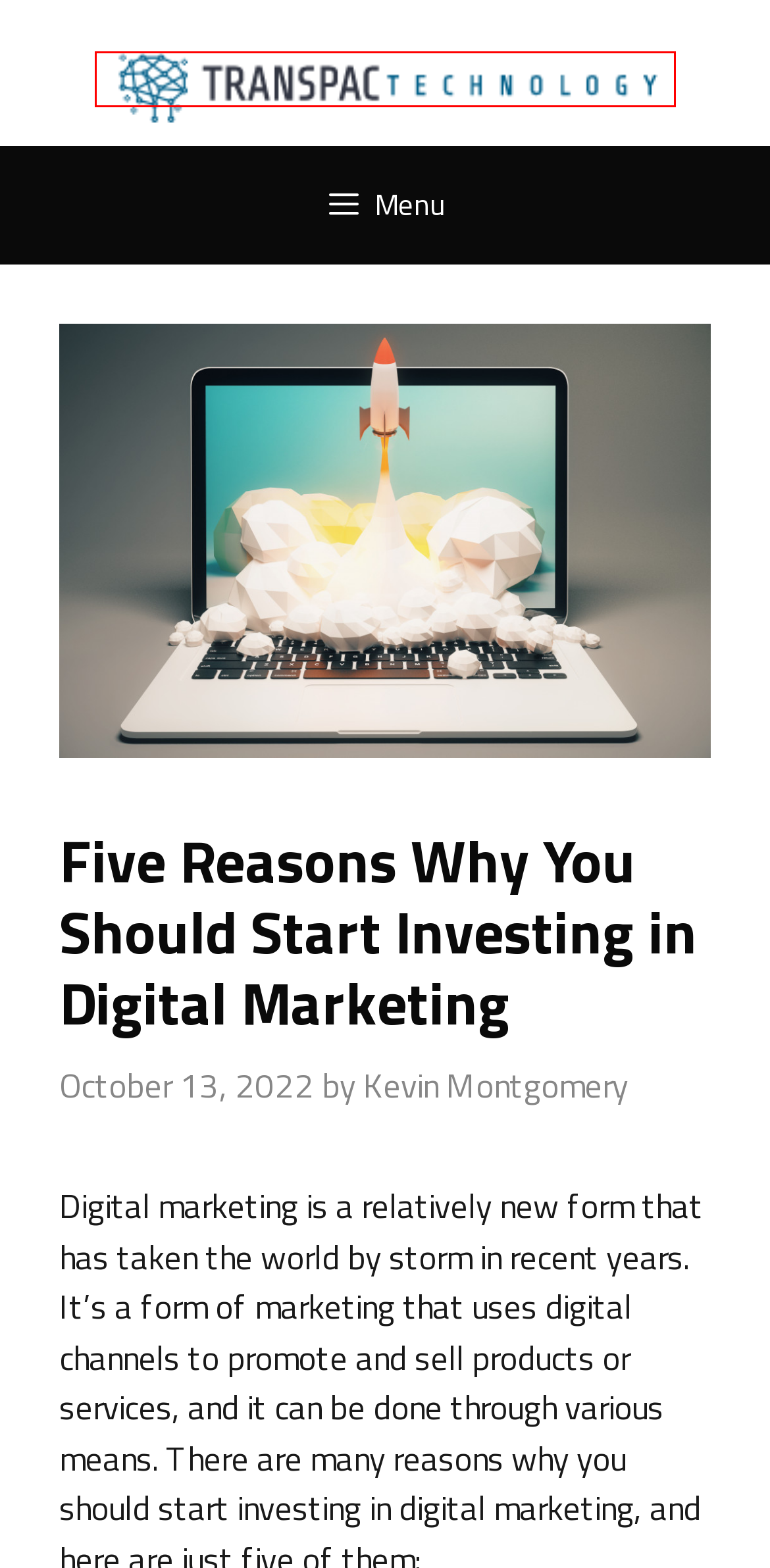Examine the screenshot of a webpage with a red bounding box around an element. Then, select the webpage description that best represents the new page after clicking the highlighted element. Here are the descriptions:
A. Exploring Emerging Technologies for Singaporean Businesses - Transpac Technology
B. The Best Gadgets for Active Travellers - Transpac Technology
C. Transpac Technology | Science & Technology News and Ideas
D. Why People Use Websites These Days - Transpac Technology
E. 60% of the World's Population Is Now Online — DataReportal – Global Digital Insights
F. Tech-Savvy Tax Tracking: Making Finances Futuristic - Transpac Technology
G. 5 Leading Reasons for Miscommunication in The Office - Transpac Technology
H. Tech World Archives - Transpac Technology

C